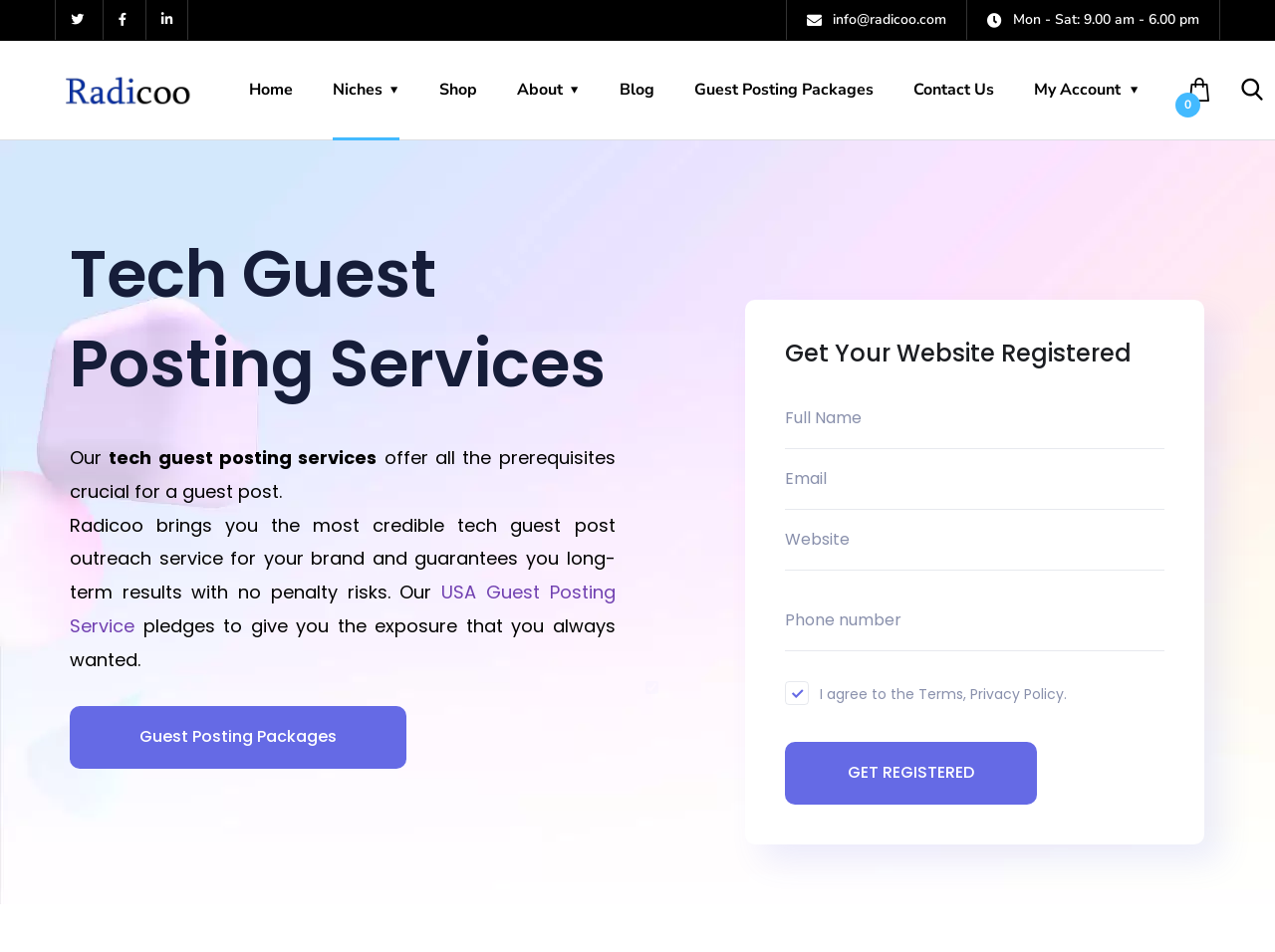Please determine the main heading text of this webpage.

Tech Guest Posting Services